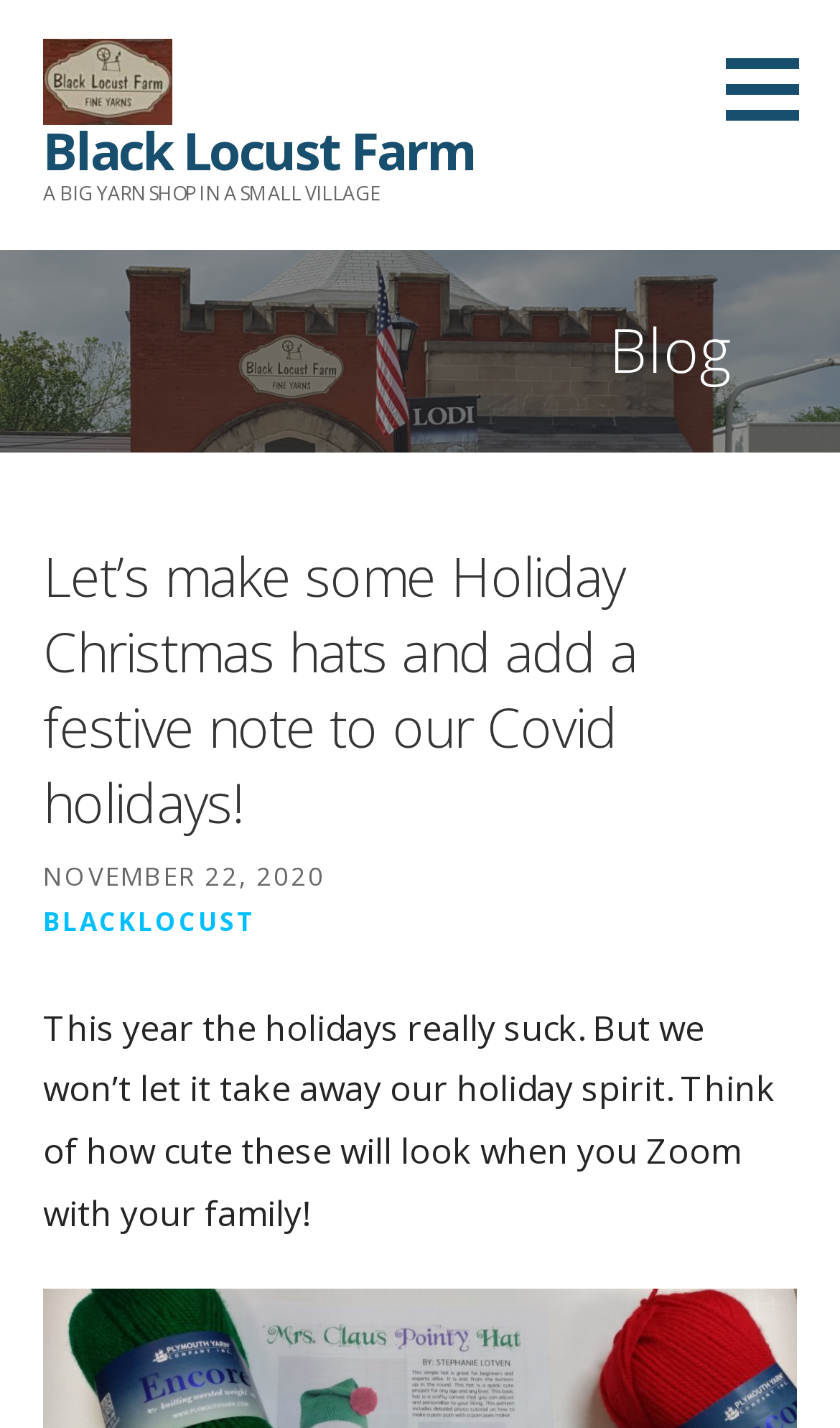What is the purpose of making holiday Christmas hats?
Look at the image and respond to the question as thoroughly as possible.

The purpose of making holiday Christmas hats can be found in the introduction of the blog post, which says 'Let’s make some Holiday Christmas hats and add a festive note to our Covid holidays!' This suggests that the author wants to add some festive spirit to the holidays despite the difficulties posed by Covid.